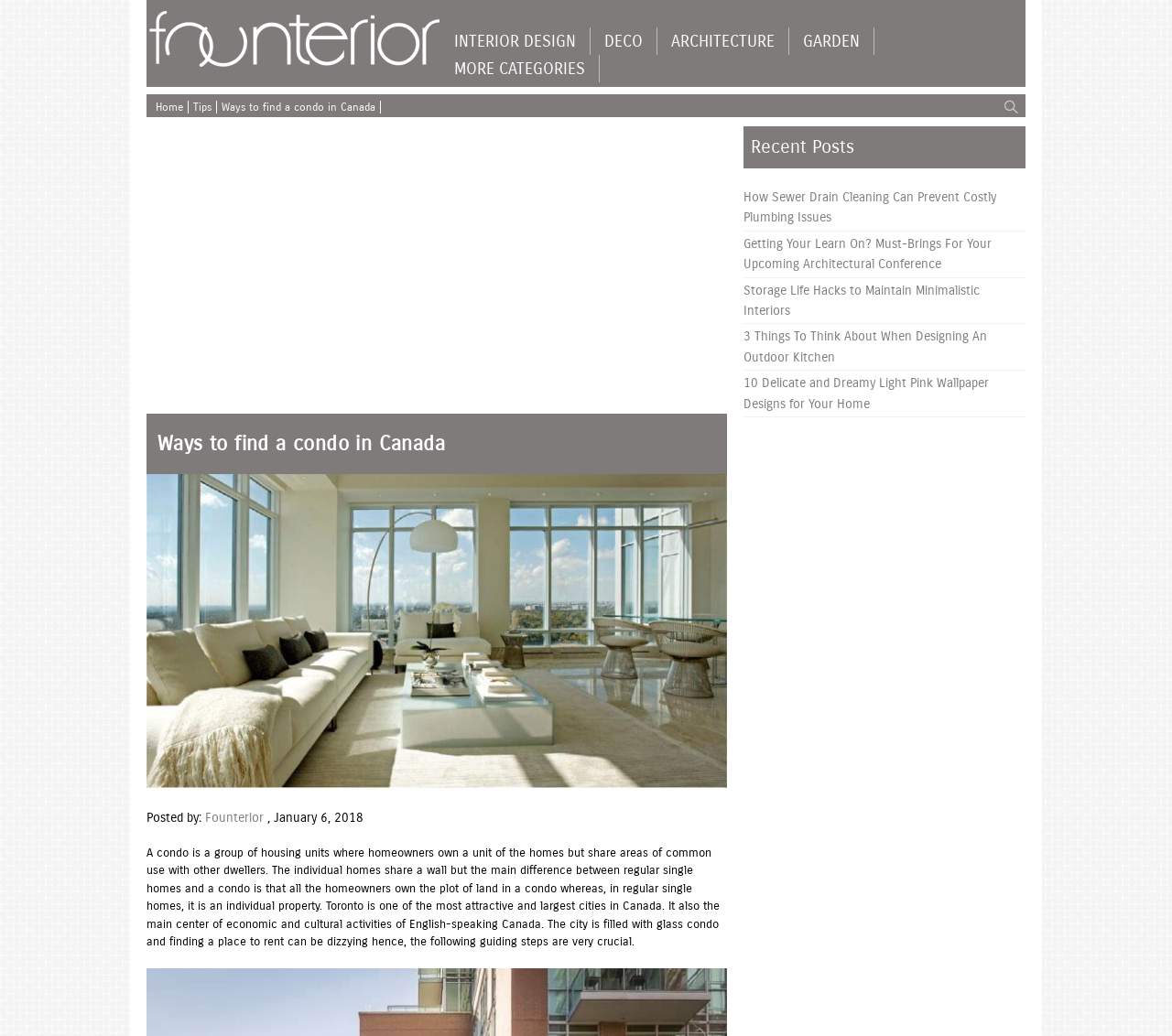Determine the bounding box coordinates for the clickable element required to fulfill the instruction: "View the 'GARDEN' category". Provide the coordinates as four float numbers between 0 and 1, i.e., [left, top, right, bottom].

[0.673, 0.027, 0.745, 0.053]